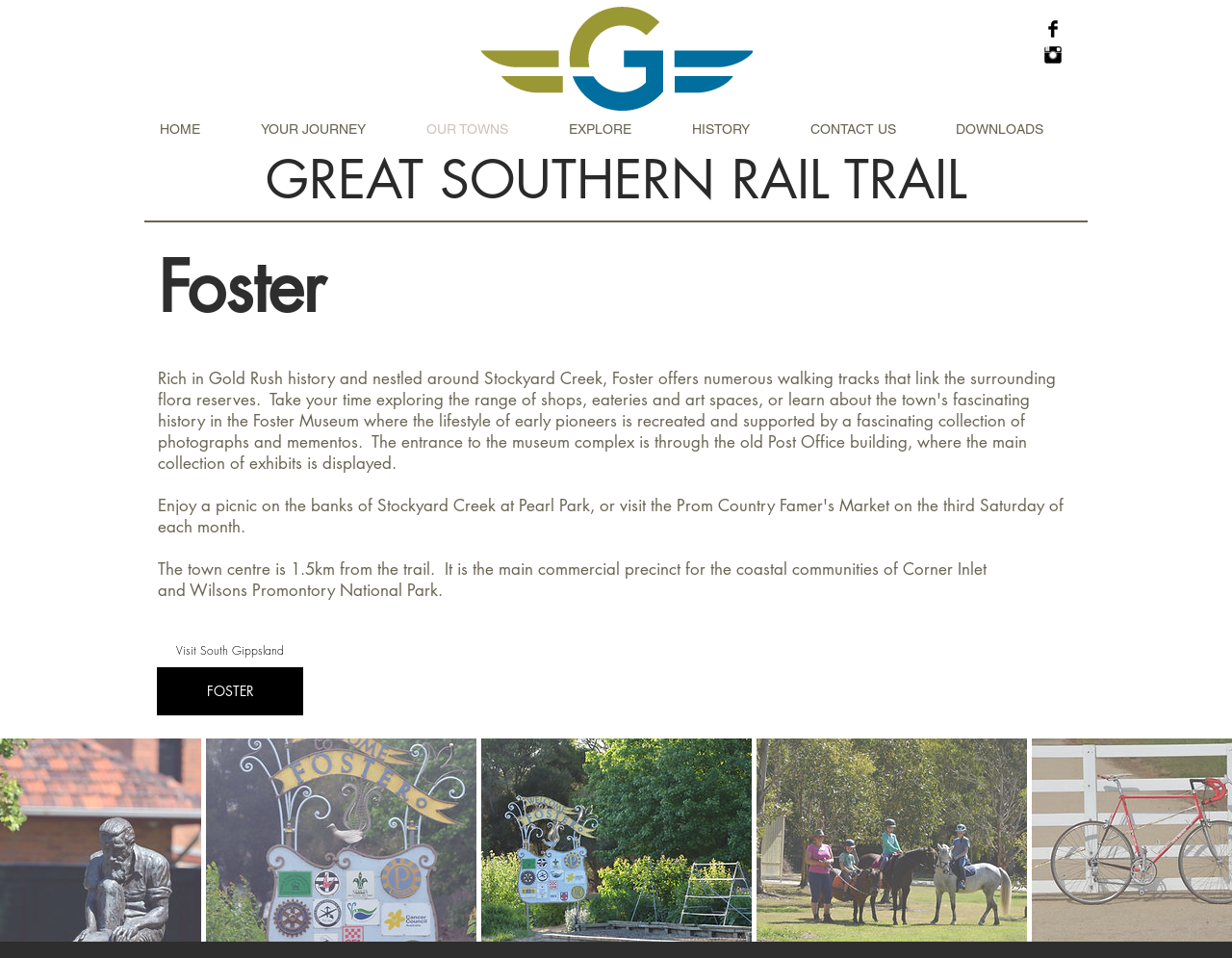Please pinpoint the bounding box coordinates for the region I should click to adhere to this instruction: "View YOUR JOURNEY".

[0.2, 0.12, 0.334, 0.151]